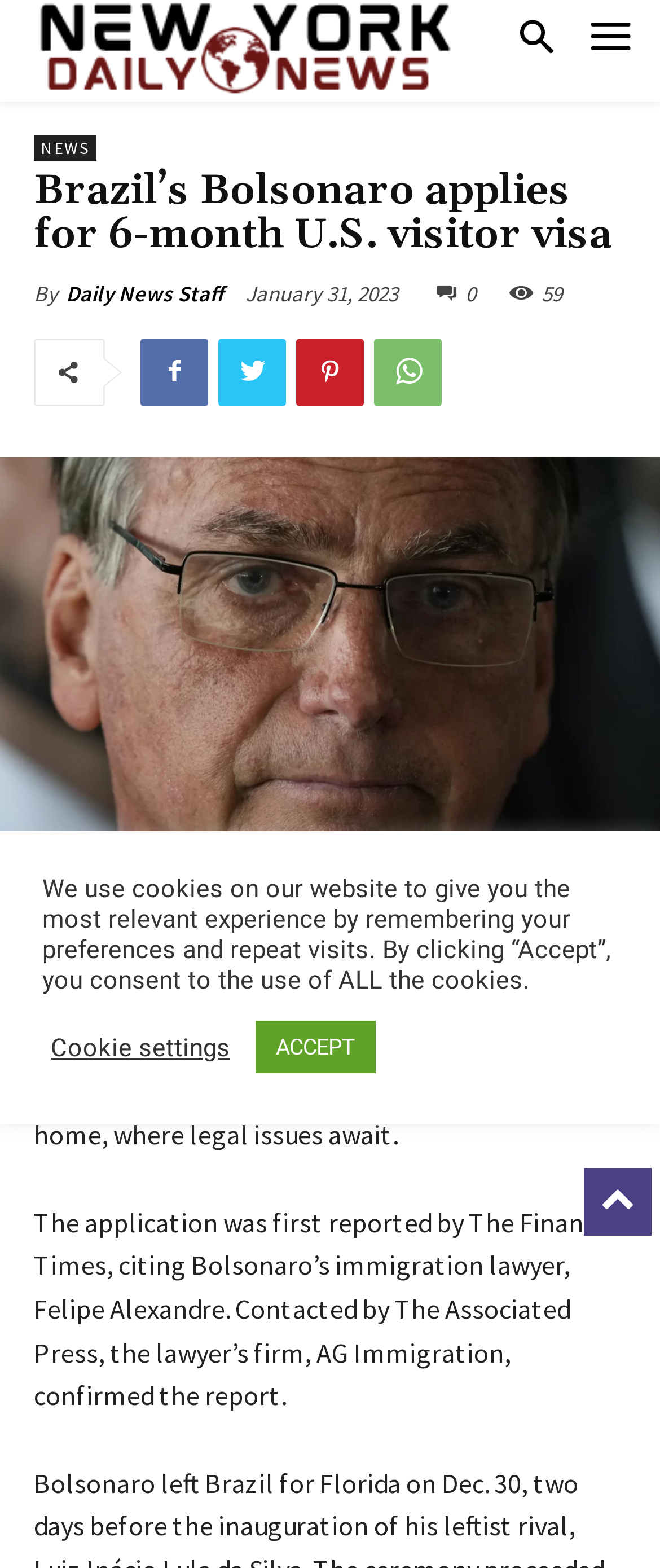Answer the question below in one word or phrase:
What is the name of the lawyer's firm?

AG Immigration